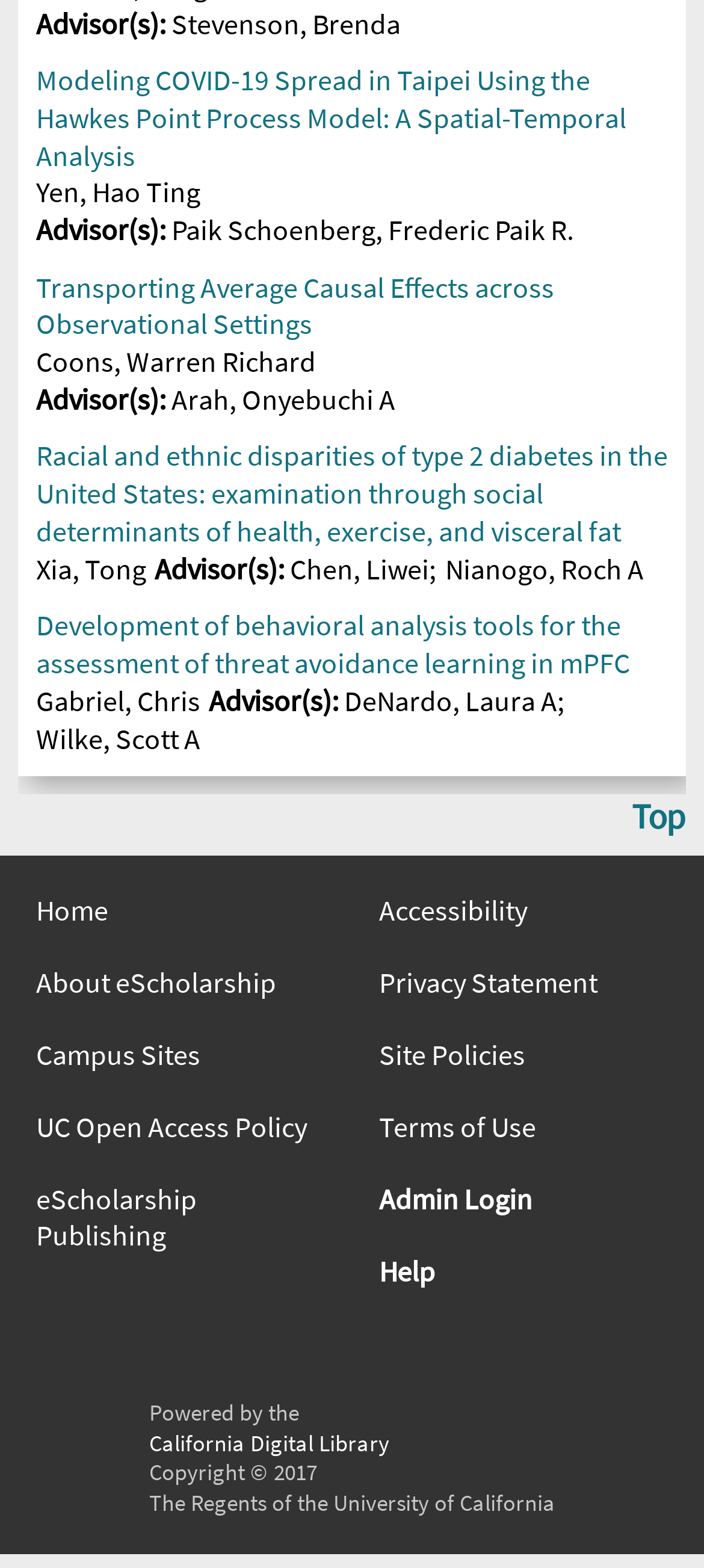Find the bounding box coordinates for the HTML element described in this sentence: "Home". Provide the coordinates as four float numbers between 0 and 1, in the format [left, top, right, bottom].

[0.051, 0.669, 0.462, 0.692]